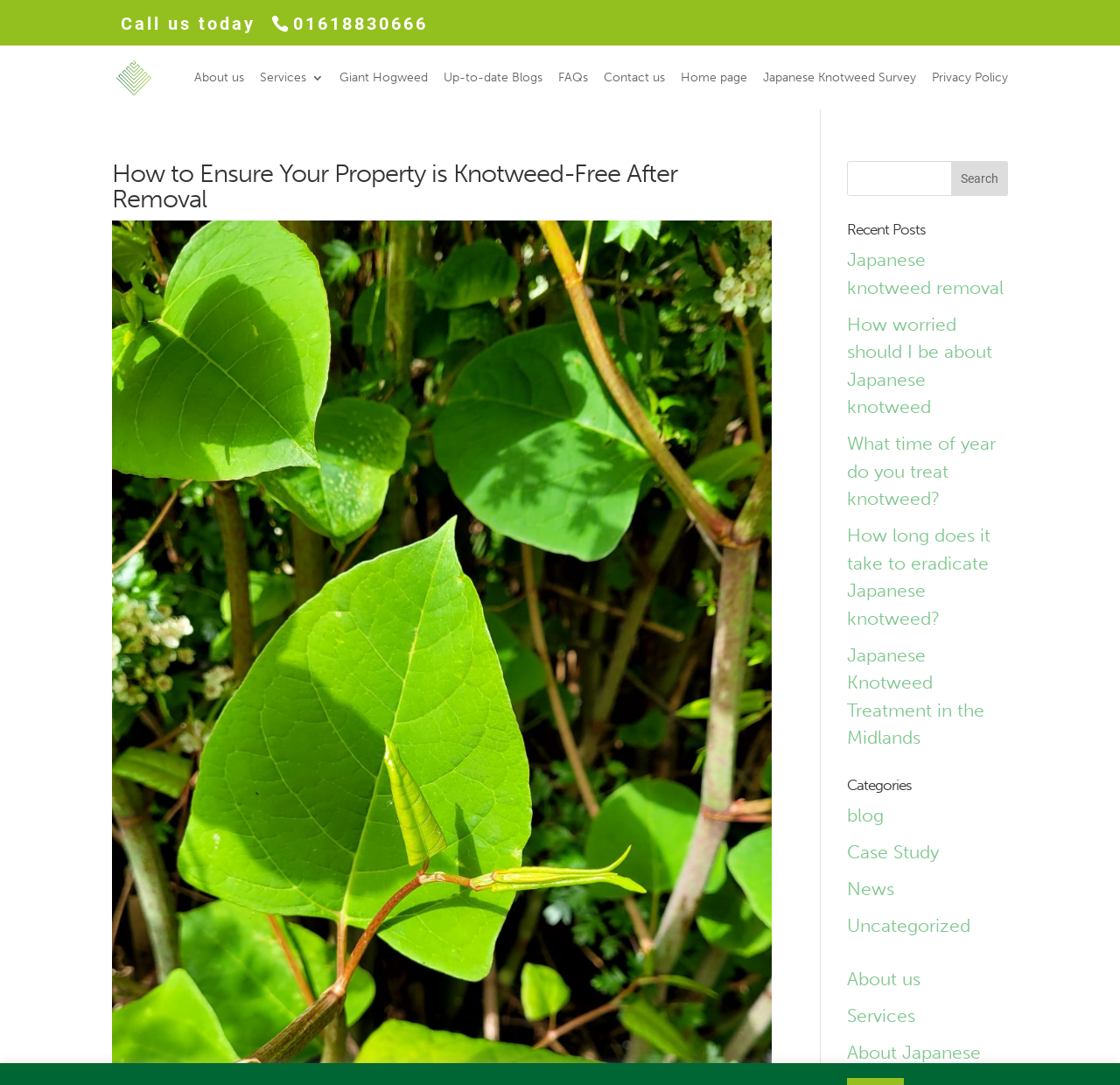How many categories are there?
Kindly offer a comprehensive and detailed response to the question.

I counted the number of links in the 'Categories' section, which includes 'blog', 'Case Study', 'News', and 'Uncategorized', and found that there are 4 categories in total.